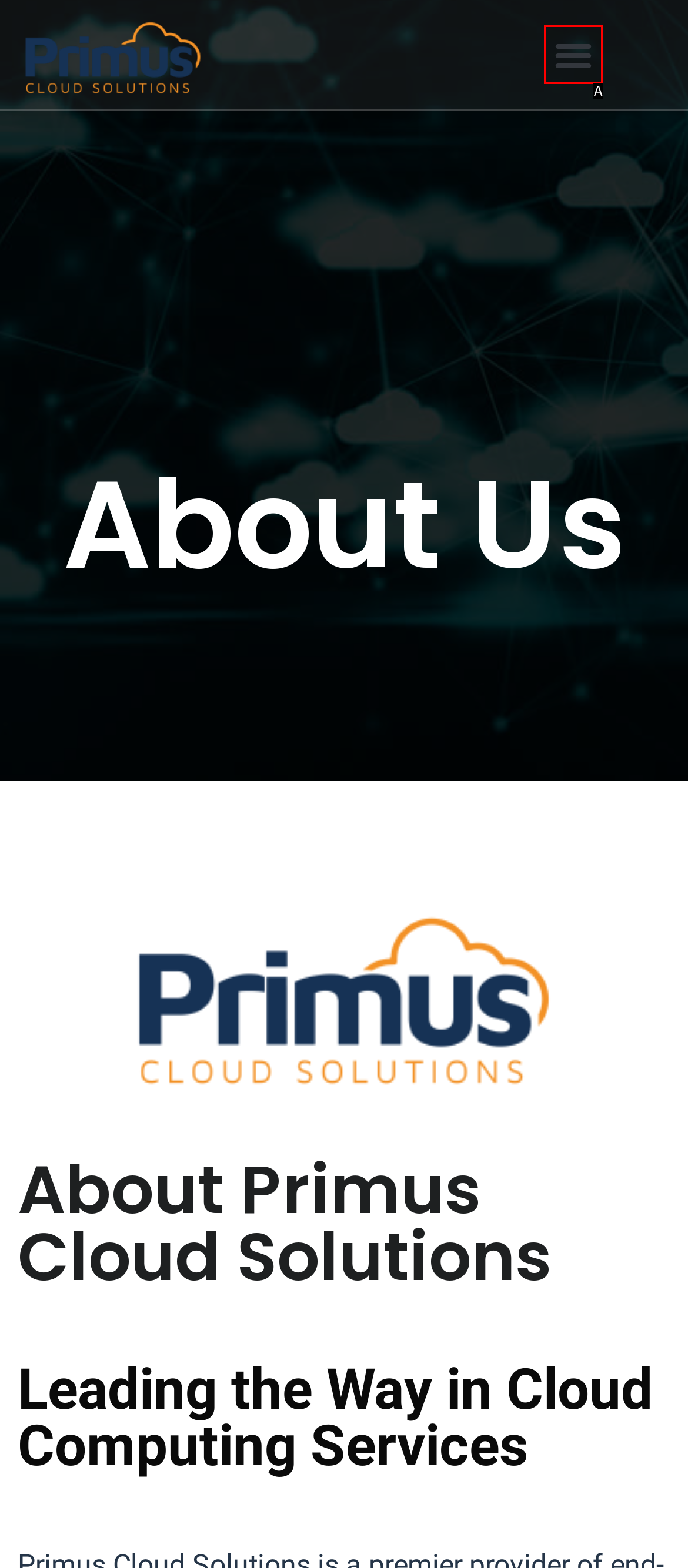Select the appropriate option that fits: Menu
Reply with the letter of the correct choice.

A